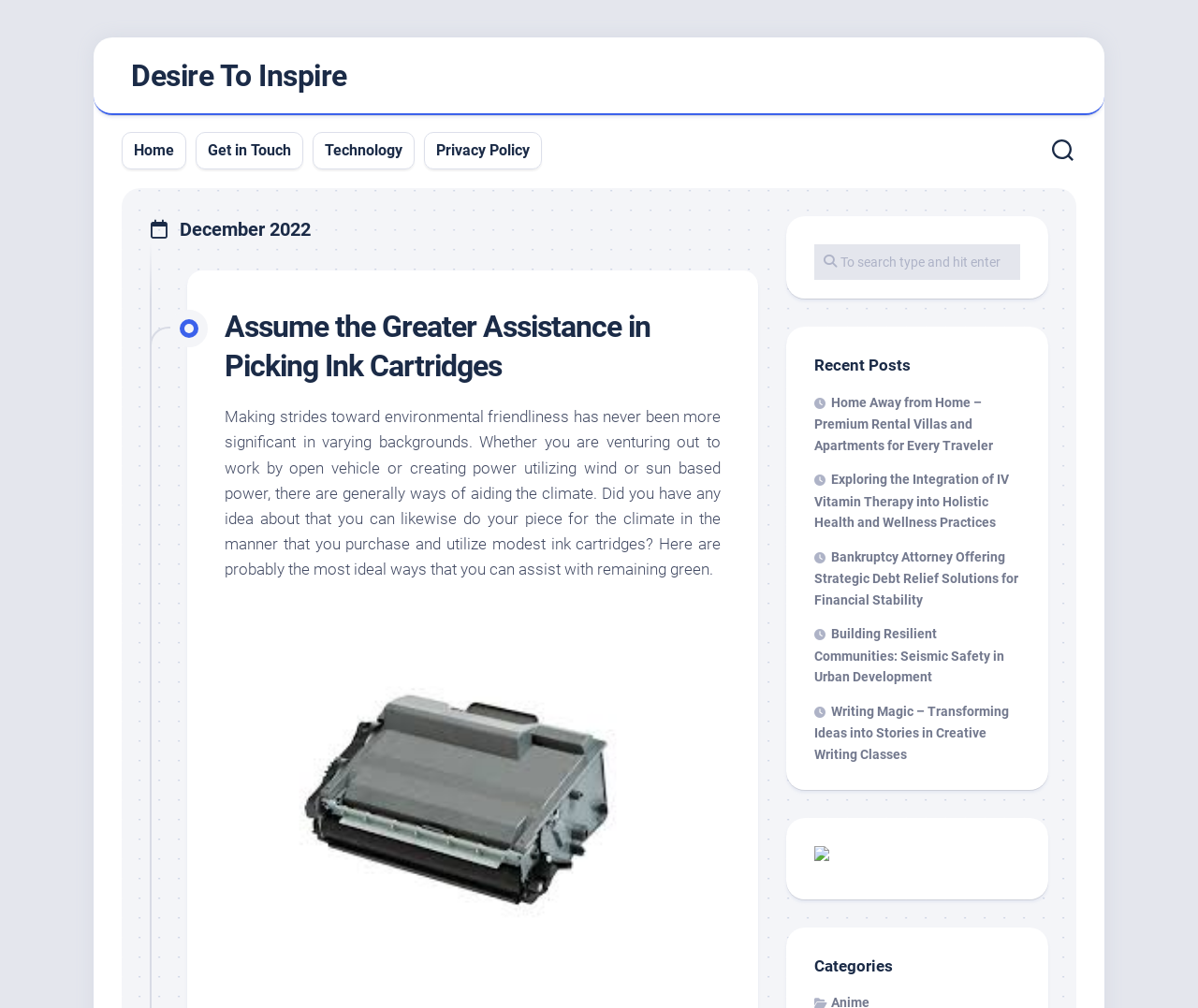Identify the bounding box coordinates of the clickable region to carry out the given instruction: "go to home page".

[0.112, 0.139, 0.145, 0.16]